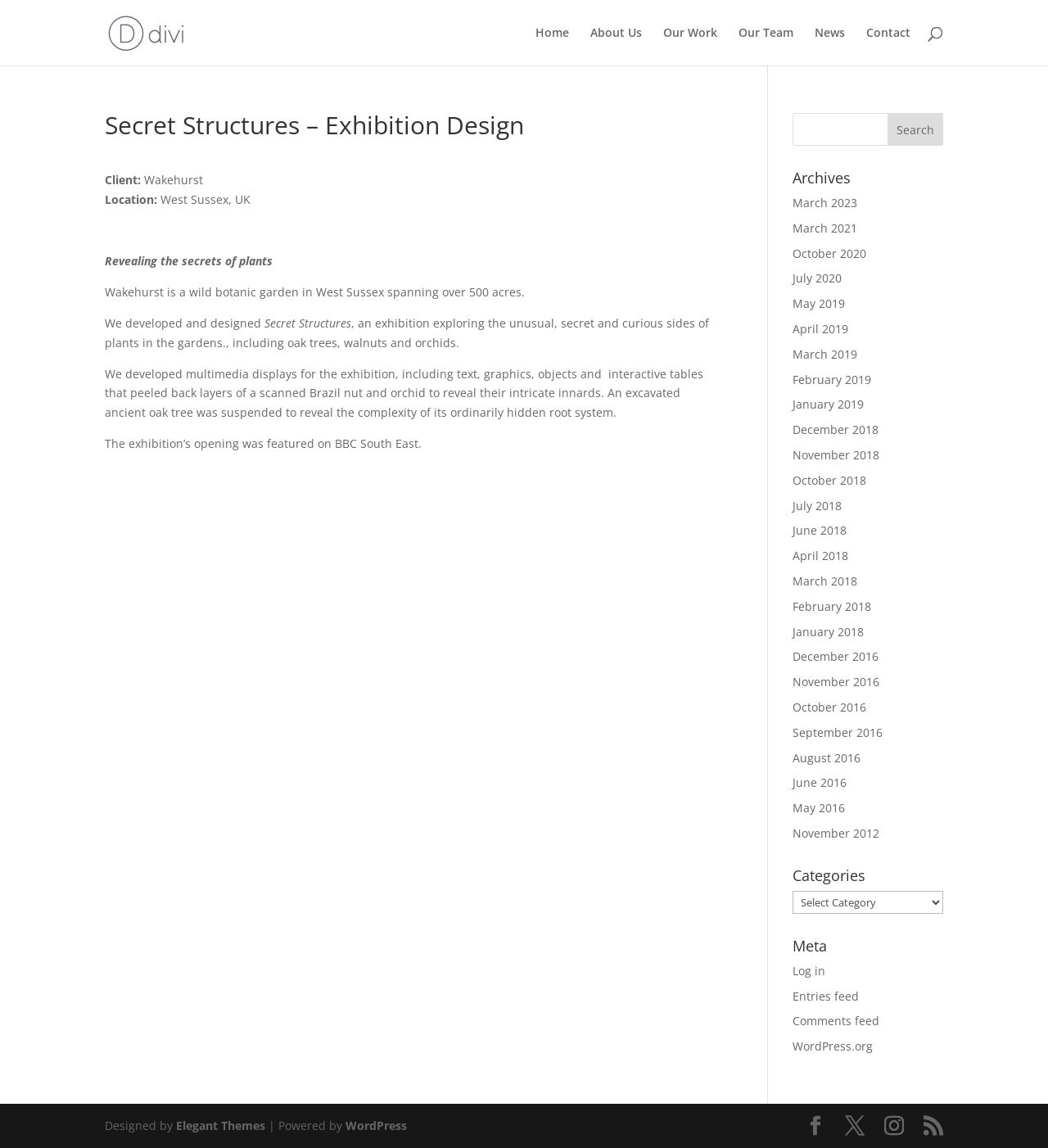Explain the contents of the webpage comprehensively.

This webpage is about an exhibition design project called "Secret Structures" by KCA London. At the top, there is a navigation menu with links to "Home", "About Us", "Our Work", "Our Team", "News", and "Contact". Below the navigation menu, there is a search bar.

The main content of the page is an article about the "Secret Structures" exhibition. The article has a heading "Secret Structures – Exhibition Design" and provides information about the exhibition, including the client, location, and a brief description of the project. The text describes how the exhibition reveals the secrets of plants, including oak trees, walnuts, and orchids, and how it was featured on BBC South East.

On the right side of the page, there is a section with links to archives, categorized by month and year, from 2012 to 2023. Below the archives, there are headings for "Categories" and "Meta", with links to related pages.

At the bottom of the page, there is a footer section with links to "Log in", "Entries feed", "Comments feed", and "WordPress.org". There are also social media links and a copyright notice with the text "Designed by Elegant Themes | Powered by WordPress".